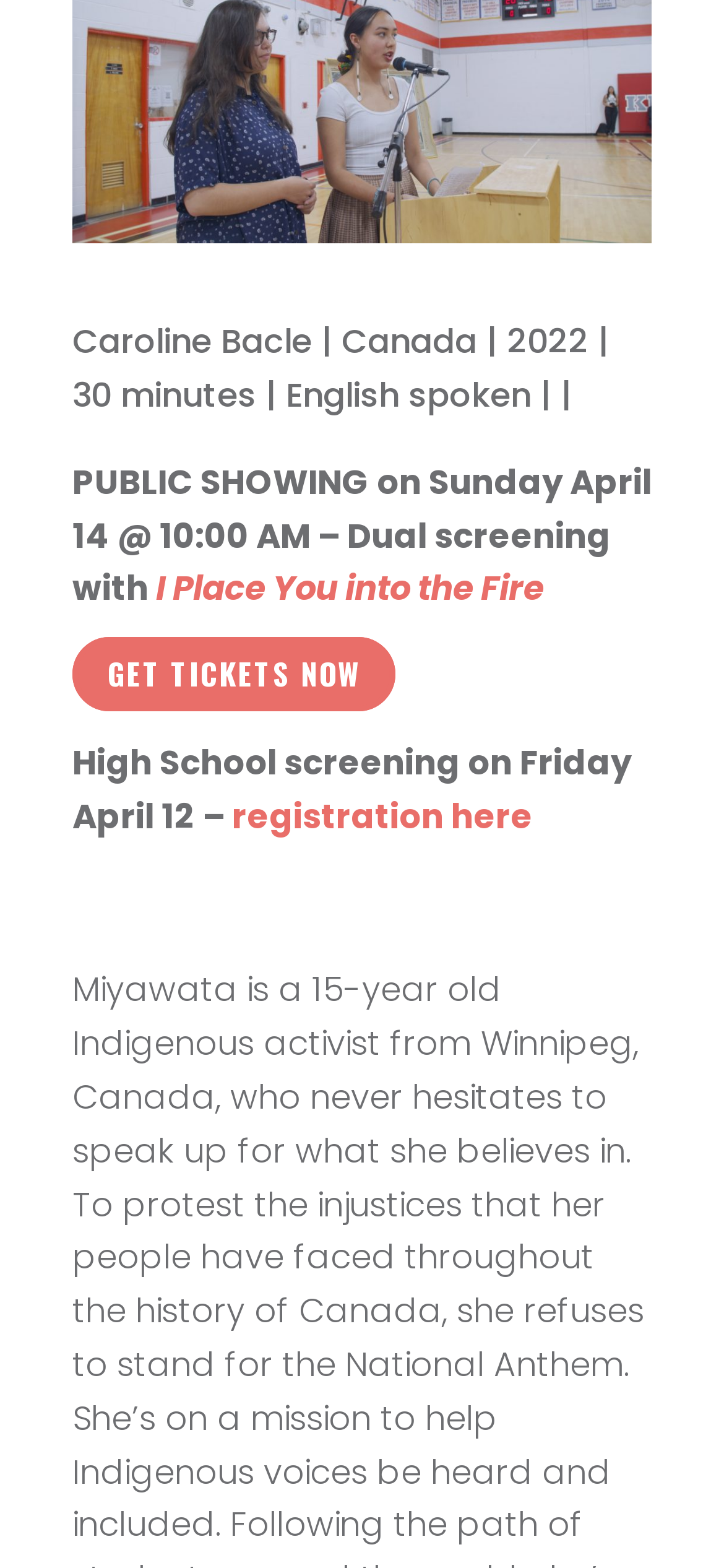Determine the bounding box coordinates for the UI element described. Format the coordinates as (top-left x, top-left y, bottom-right x, bottom-right y) and ensure all values are between 0 and 1. Element description: GET TICKETS NOW

[0.1, 0.407, 0.546, 0.454]